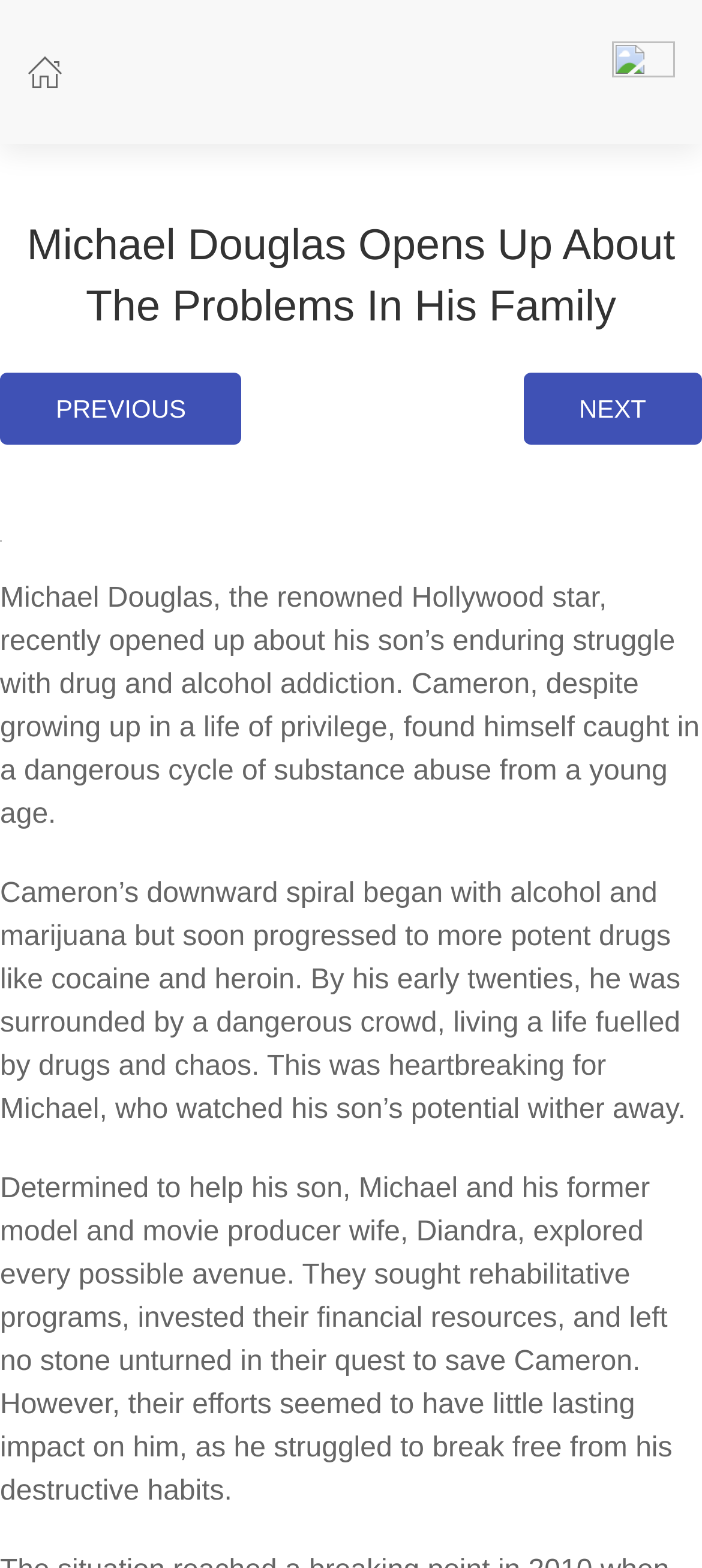Create a full and detailed caption for the entire webpage.

The webpage appears to be a news article or blog post about Michael Douglas and his son's struggles with drug and alcohol addiction. At the top left of the page, there is a link, accompanied by a small image. On the top right, there is another link, accompanied by a slightly larger image. 

Below these links, there is a header section that spans the entire width of the page, containing the title "Michael Douglas Opens Up About The Problems In His Family". 

Underneath the header, there are two links, "PREVIOUS" and "NEXT", positioned on the left and right sides of the page, respectively. 

A large block of text follows, occupying most of the page's width. The text is divided into three paragraphs, describing Michael Douglas' son Cameron's struggles with drug and alcohol addiction, and the efforts of Michael and his wife to help their son overcome his addiction.